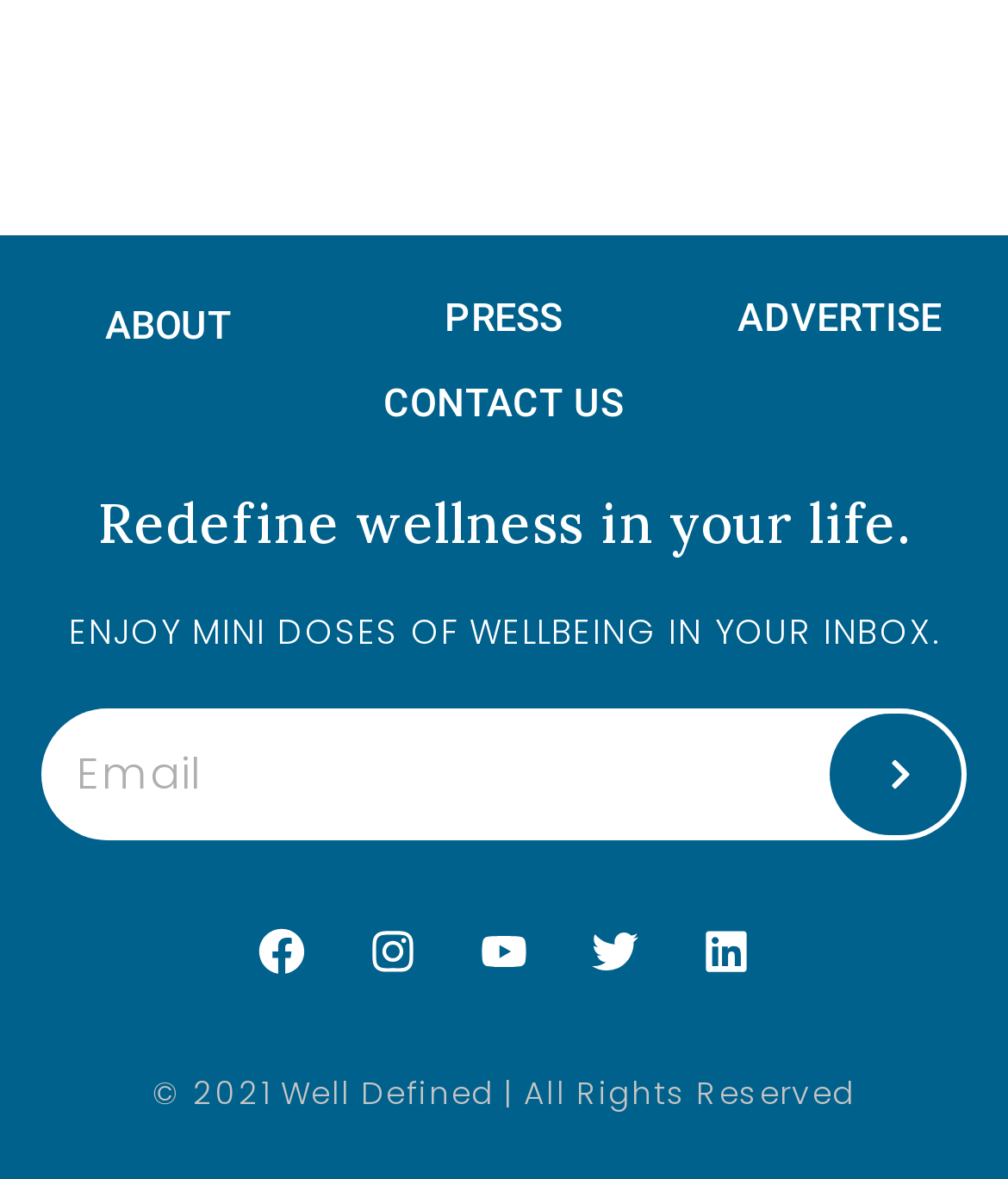Determine the bounding box coordinates for the area you should click to complete the following instruction: "Submit the form".

[0.824, 0.606, 0.955, 0.709]